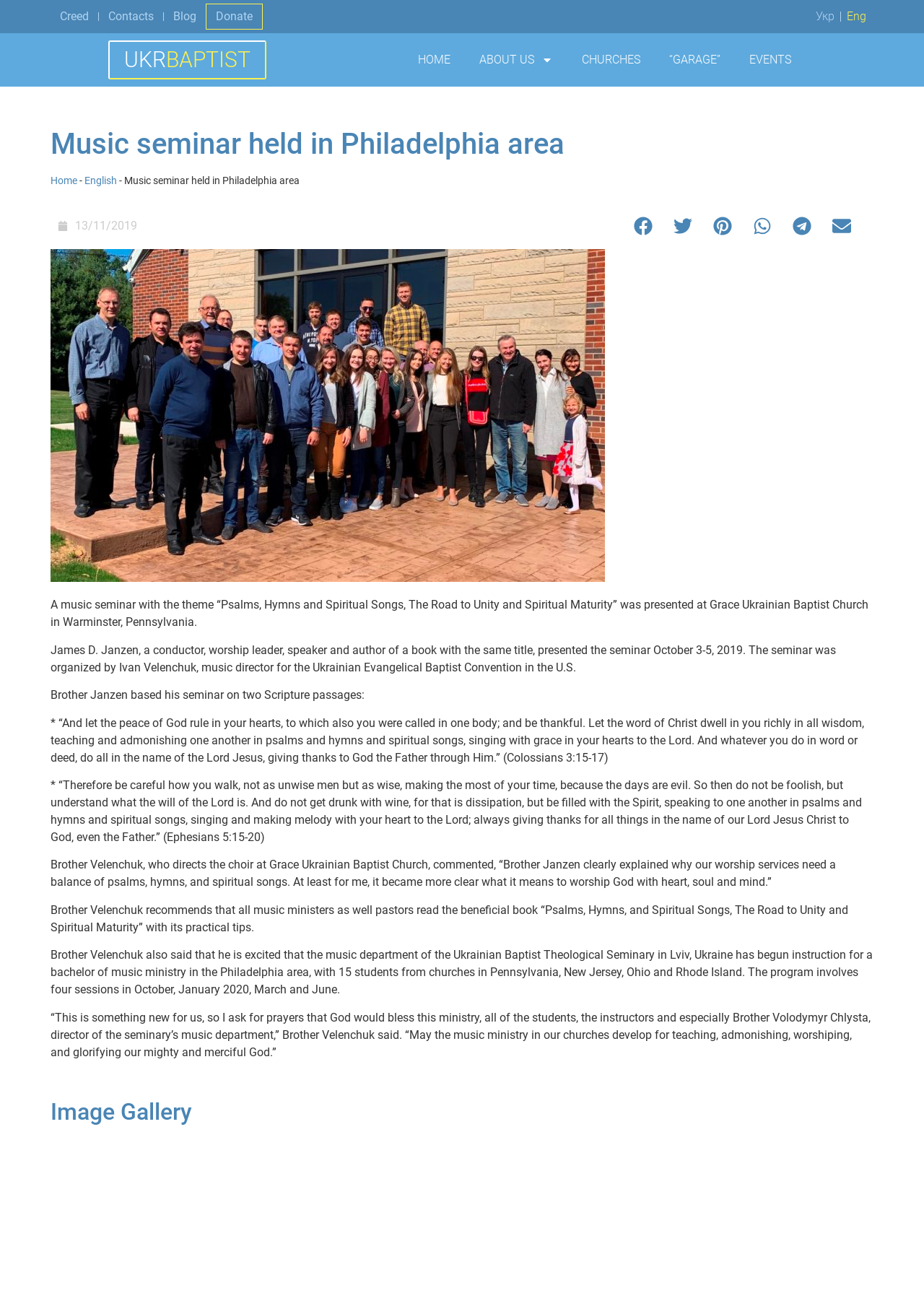Provide a brief response to the question below using a single word or phrase: 
How many students are enrolled in the music ministry program?

15